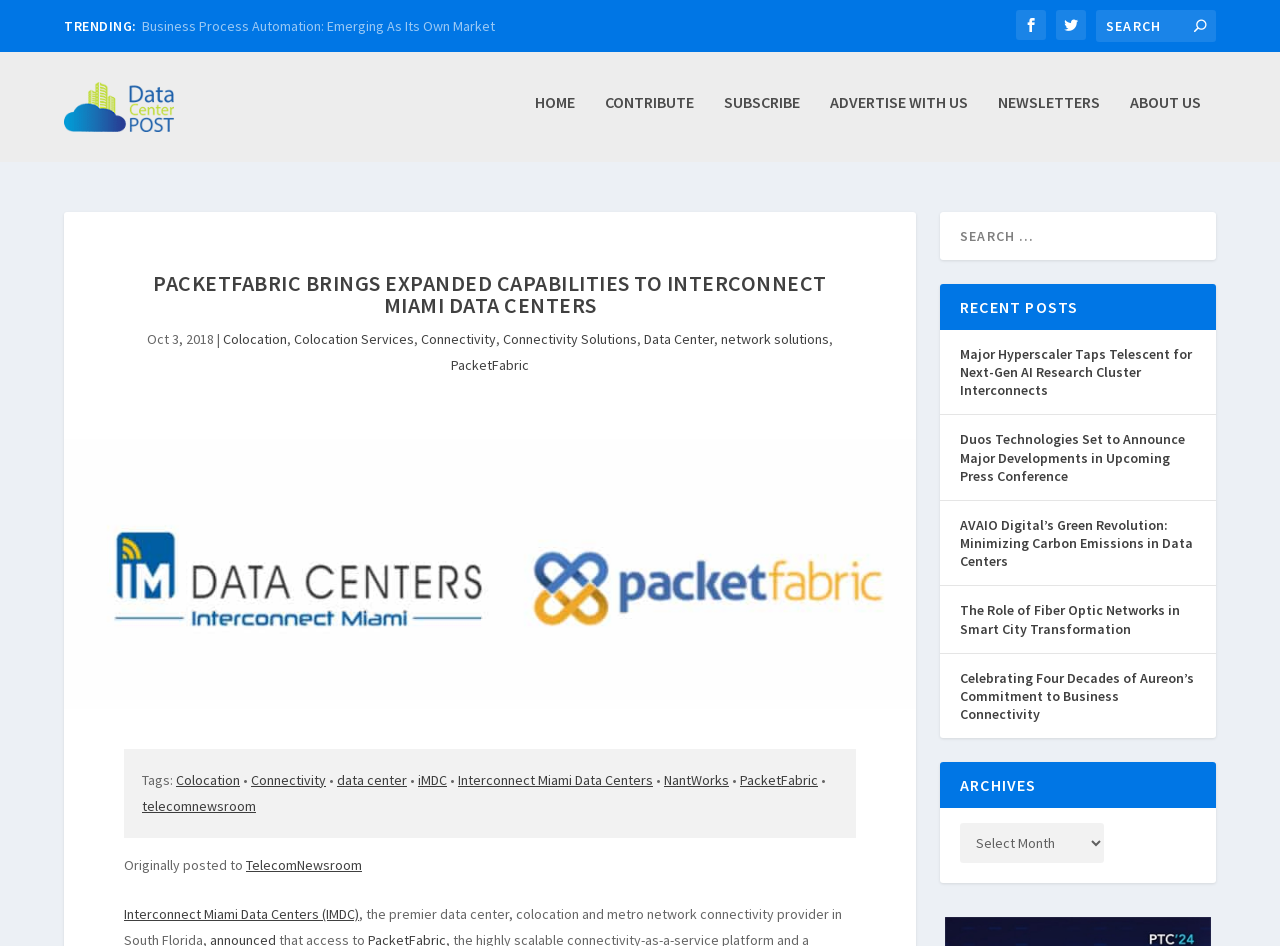Determine the bounding box coordinates for the UI element matching this description: "Renewable Energy Performance Platform".

None